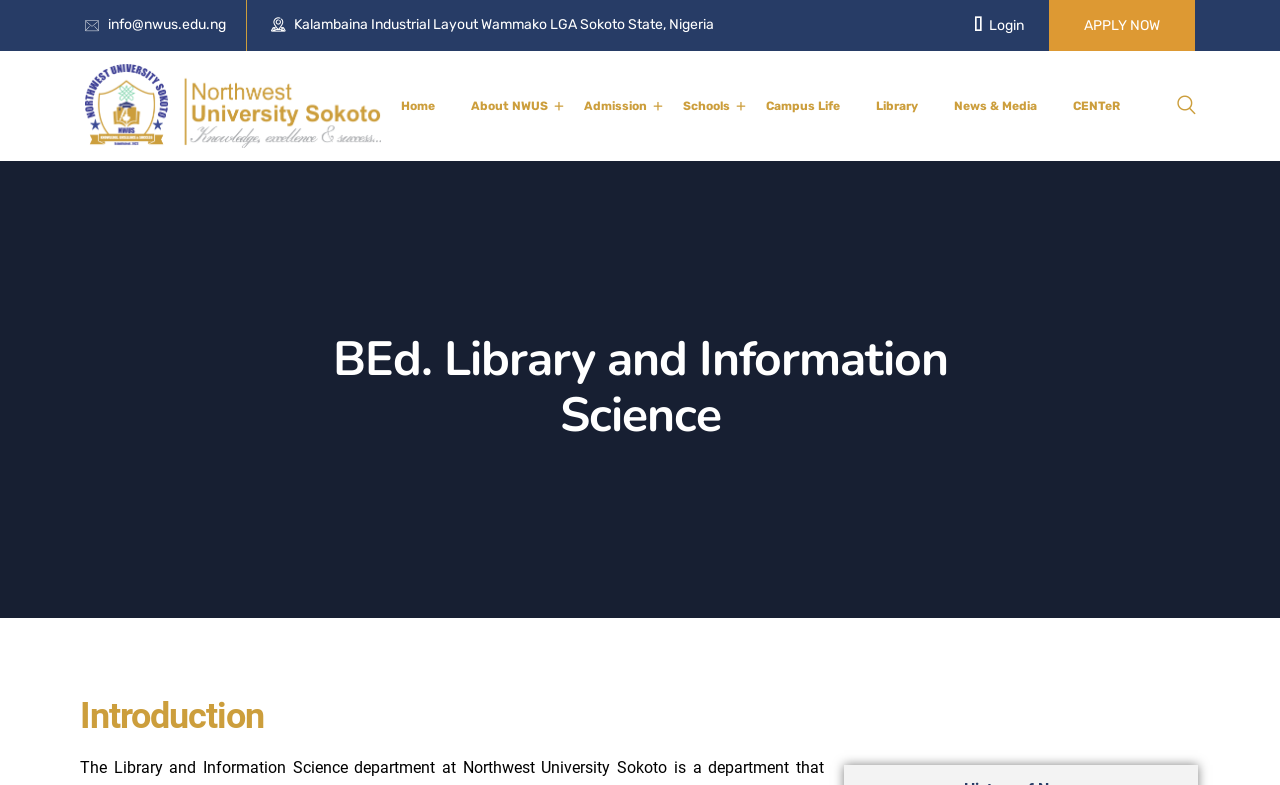Find the bounding box coordinates of the clickable region needed to perform the following instruction: "login to the system". The coordinates should be provided as four float numbers between 0 and 1, i.e., [left, top, right, bottom].

[0.761, 0.021, 0.8, 0.043]